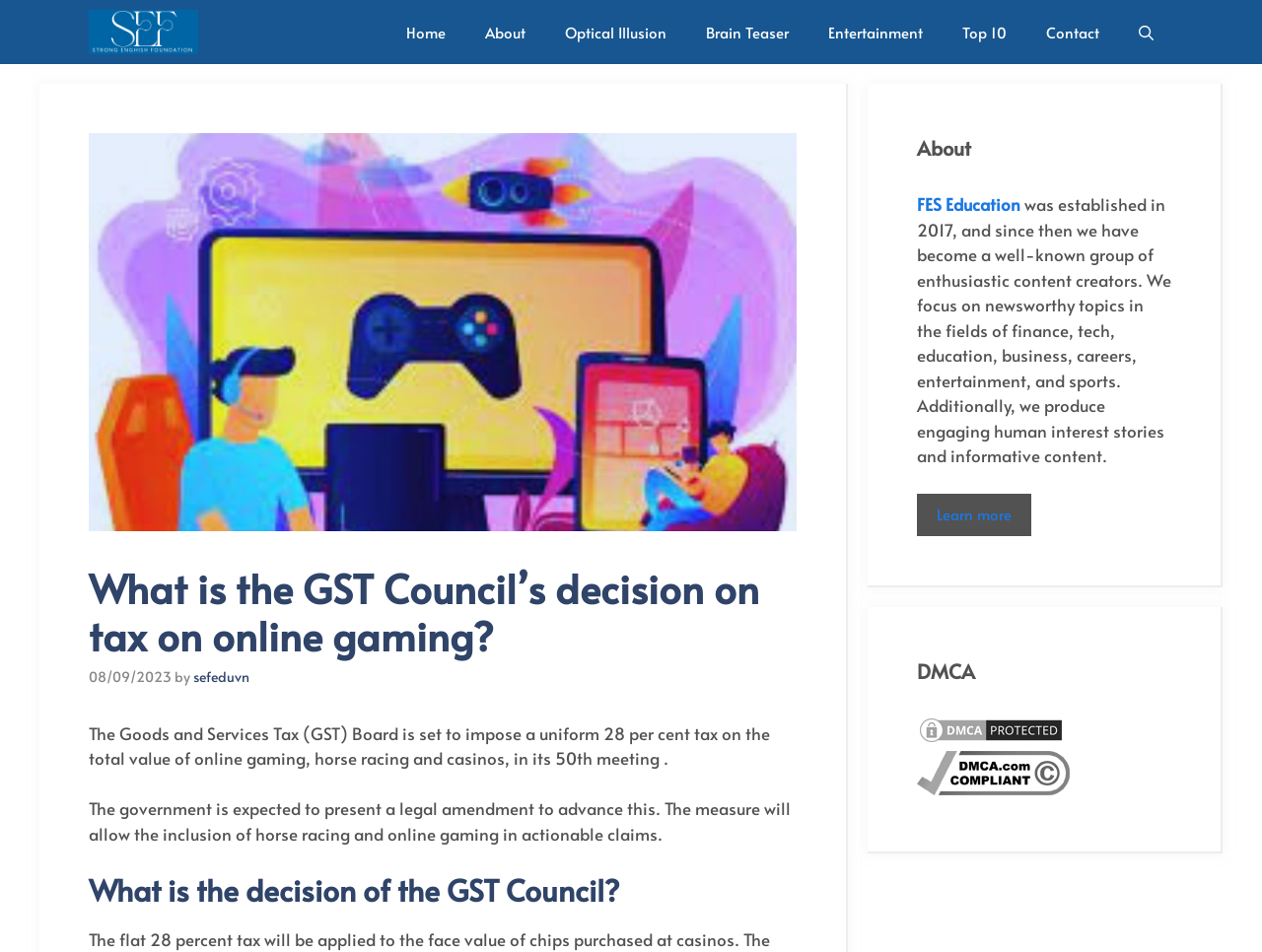Please find the bounding box coordinates of the element that must be clicked to perform the given instruction: "Learn more about FES Education". The coordinates should be four float numbers from 0 to 1, i.e., [left, top, right, bottom].

[0.727, 0.519, 0.817, 0.563]